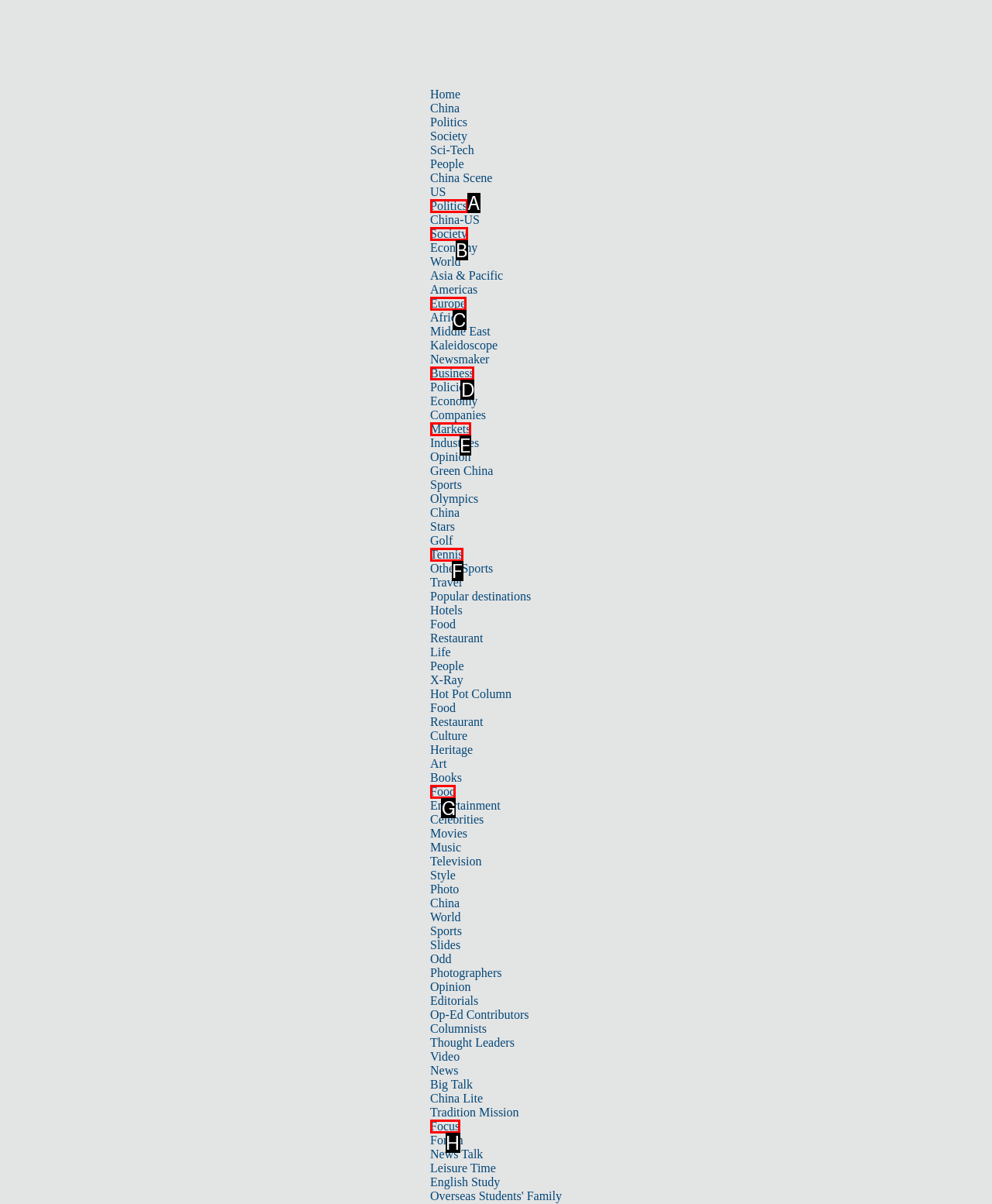Based on the description Europe, identify the most suitable HTML element from the options. Provide your answer as the corresponding letter.

C